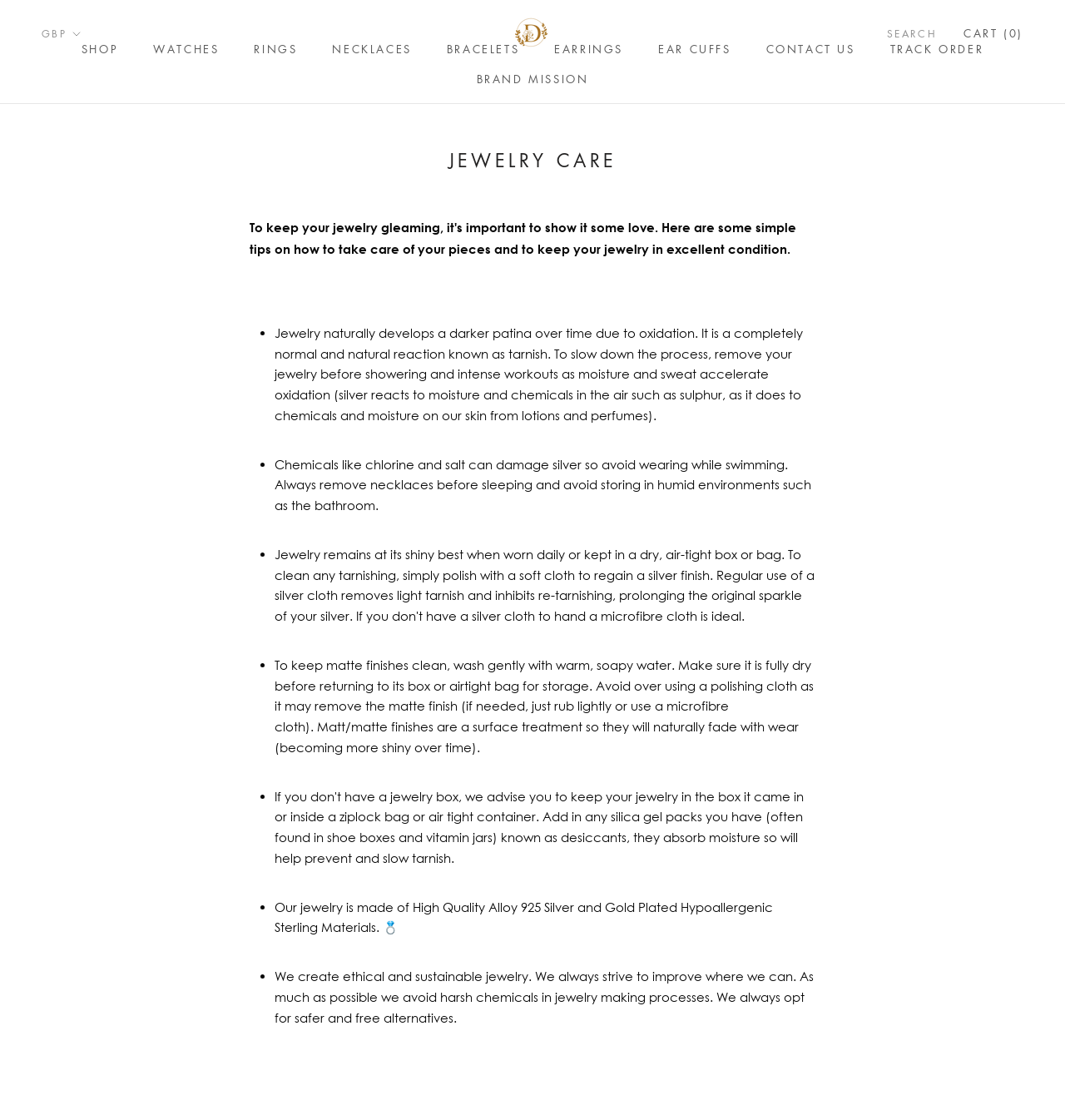Look at the image and write a detailed answer to the question: 
What should I avoid when wearing silver jewelry?

I found the answer by reading the text in the main content area, where it warns that chemicals like chlorine and salt can damage silver, and advises to avoid wearing silver jewelry while swimming.